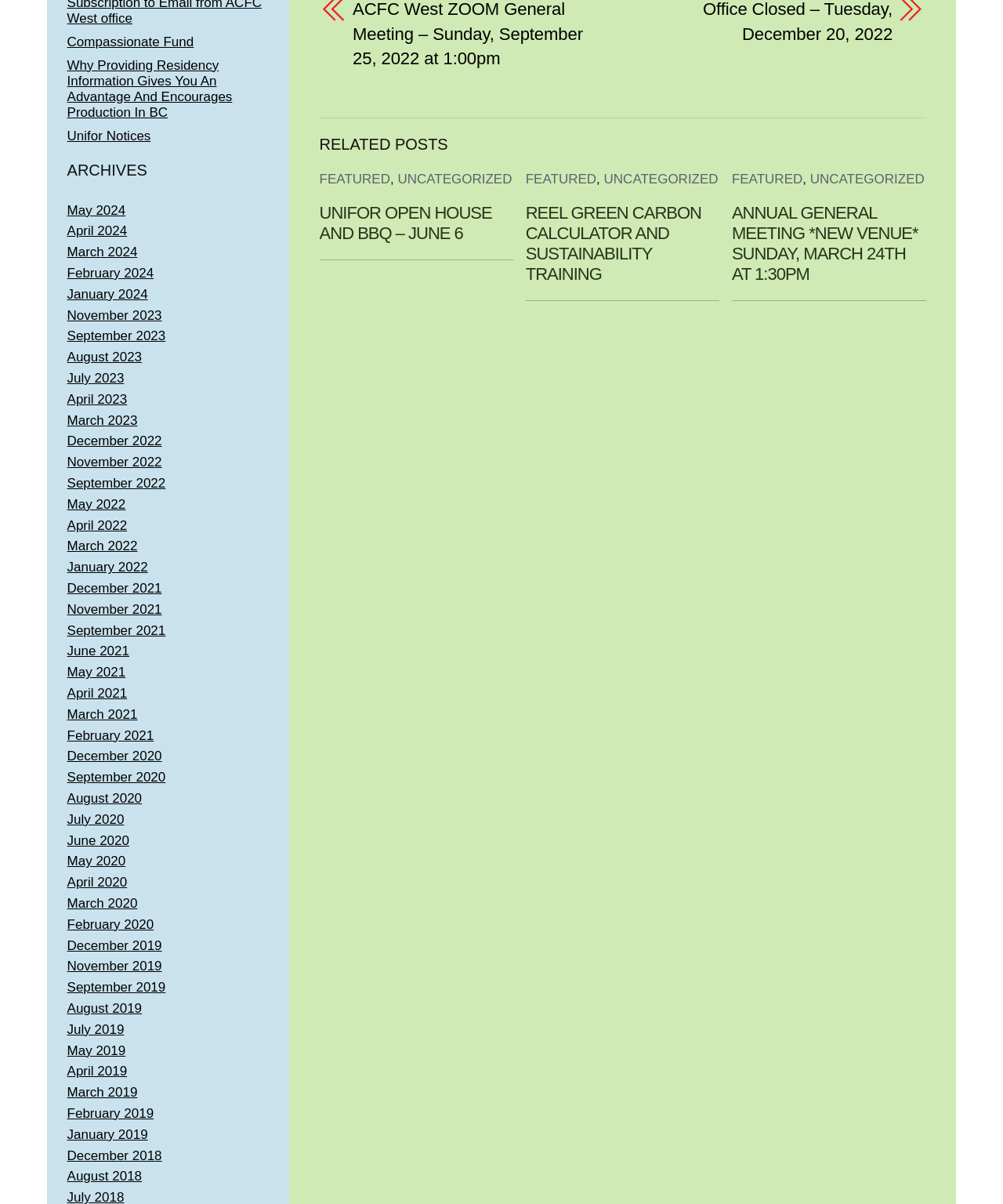Locate the bounding box coordinates of the element that needs to be clicked to carry out the instruction: "Read the 'UNIFOR OPEN HOUSE AND BBQ – JUNE 6' article". The coordinates should be given as four float numbers ranging from 0 to 1, i.e., [left, top, right, bottom].

[0.318, 0.169, 0.512, 0.202]